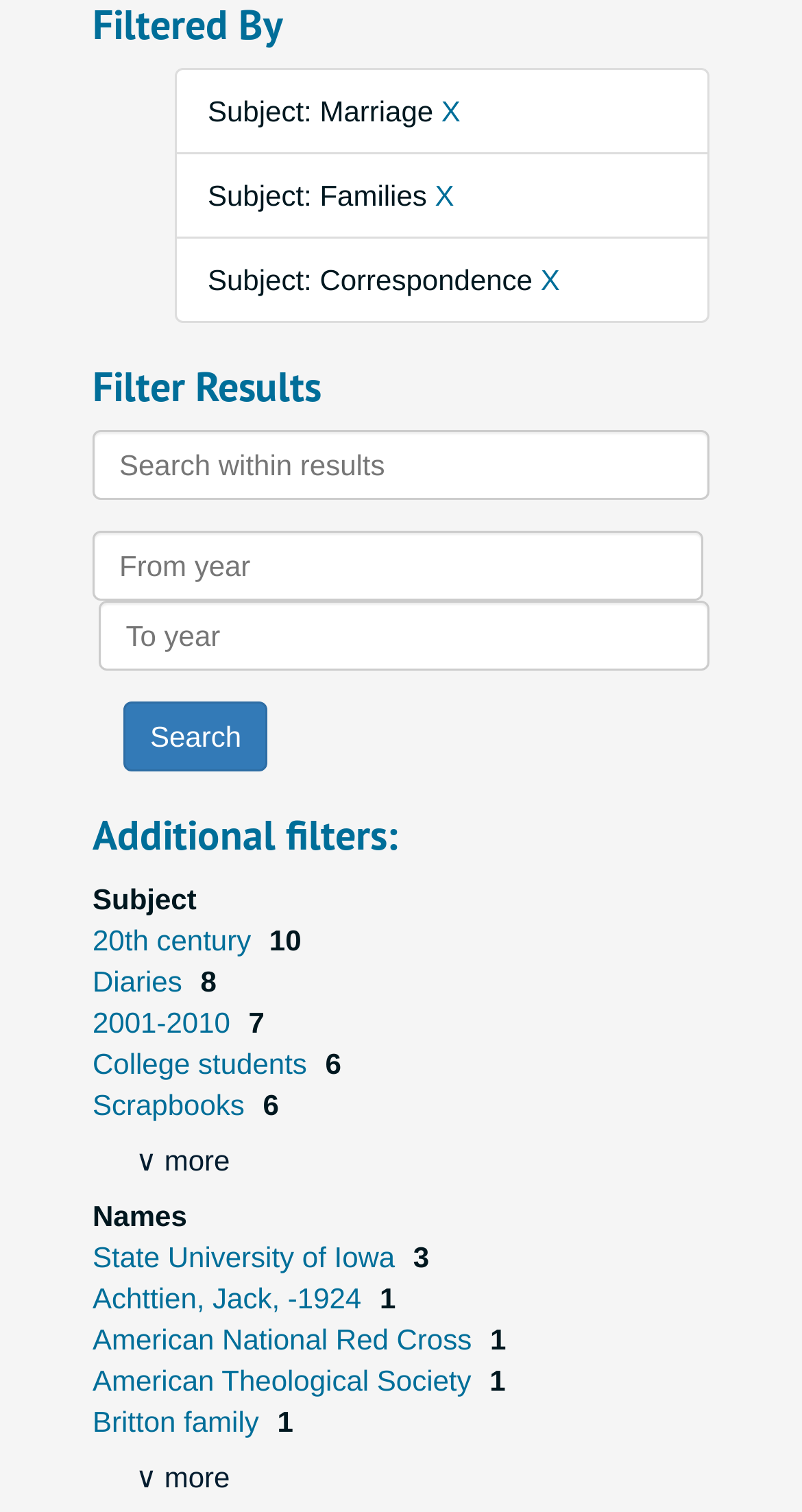Provide a brief response to the question using a single word or phrase: 
How many additional filters are available?

Multiple